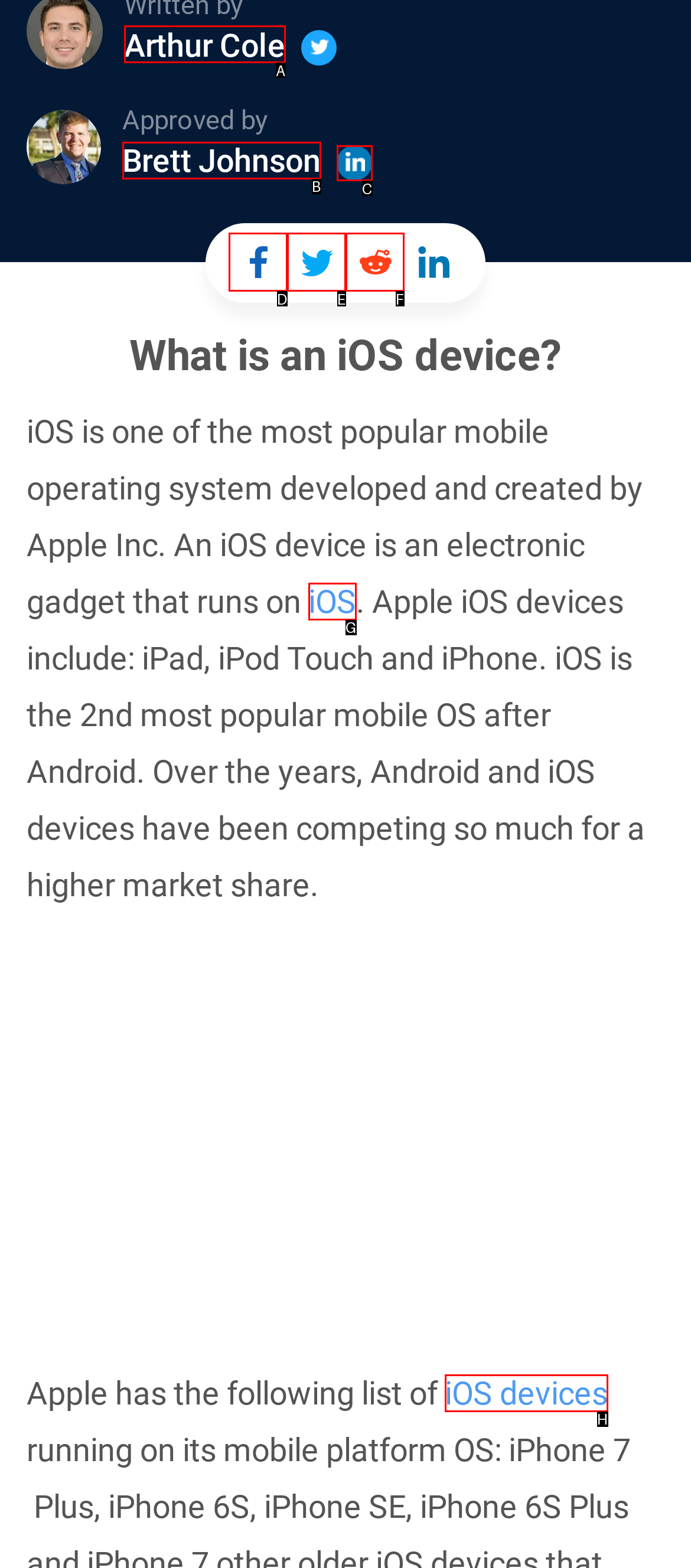Based on the description: Brett Johnson
Select the letter of the corresponding UI element from the choices provided.

B